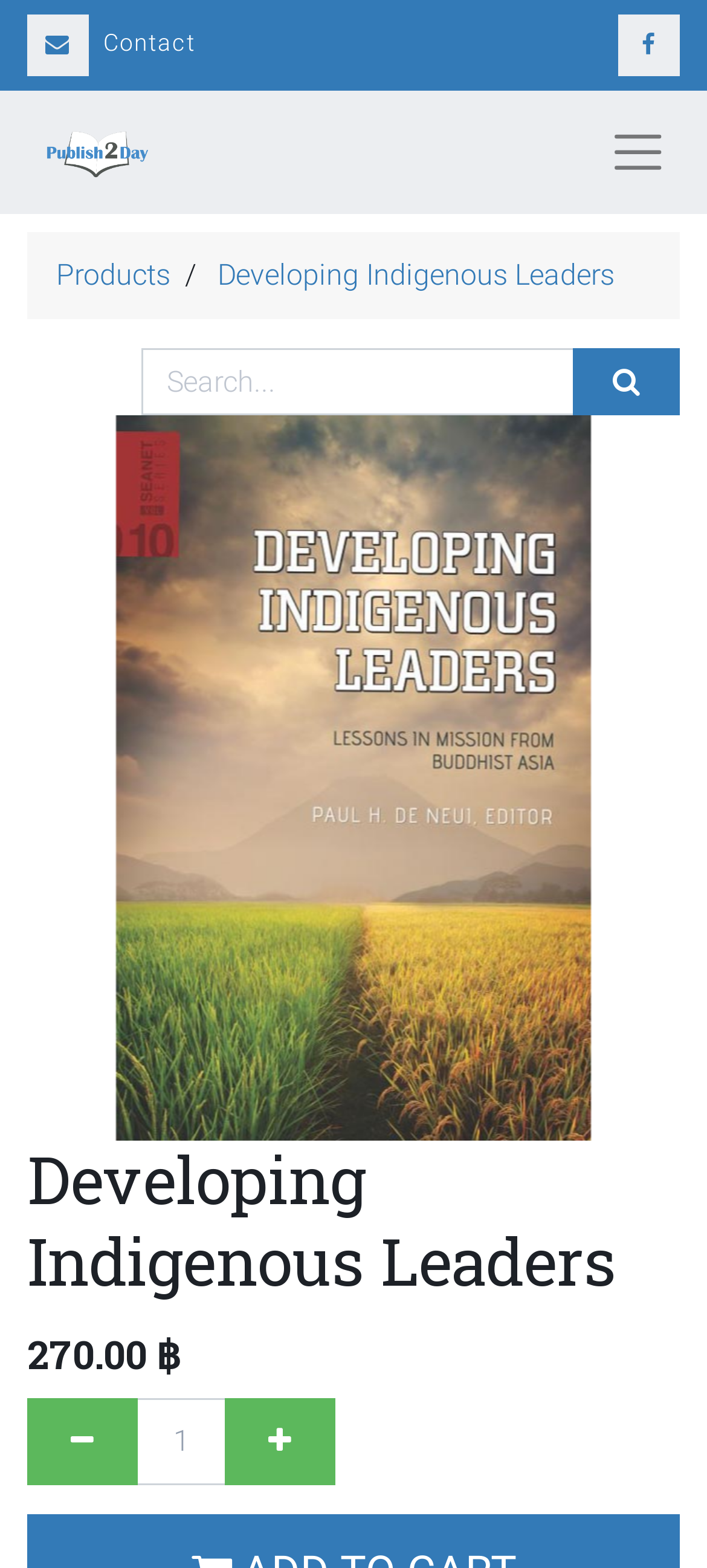Determine the bounding box coordinates of the clickable element to complete this instruction: "View products". Provide the coordinates in the format of four float numbers between 0 and 1, [left, top, right, bottom].

[0.079, 0.165, 0.241, 0.187]